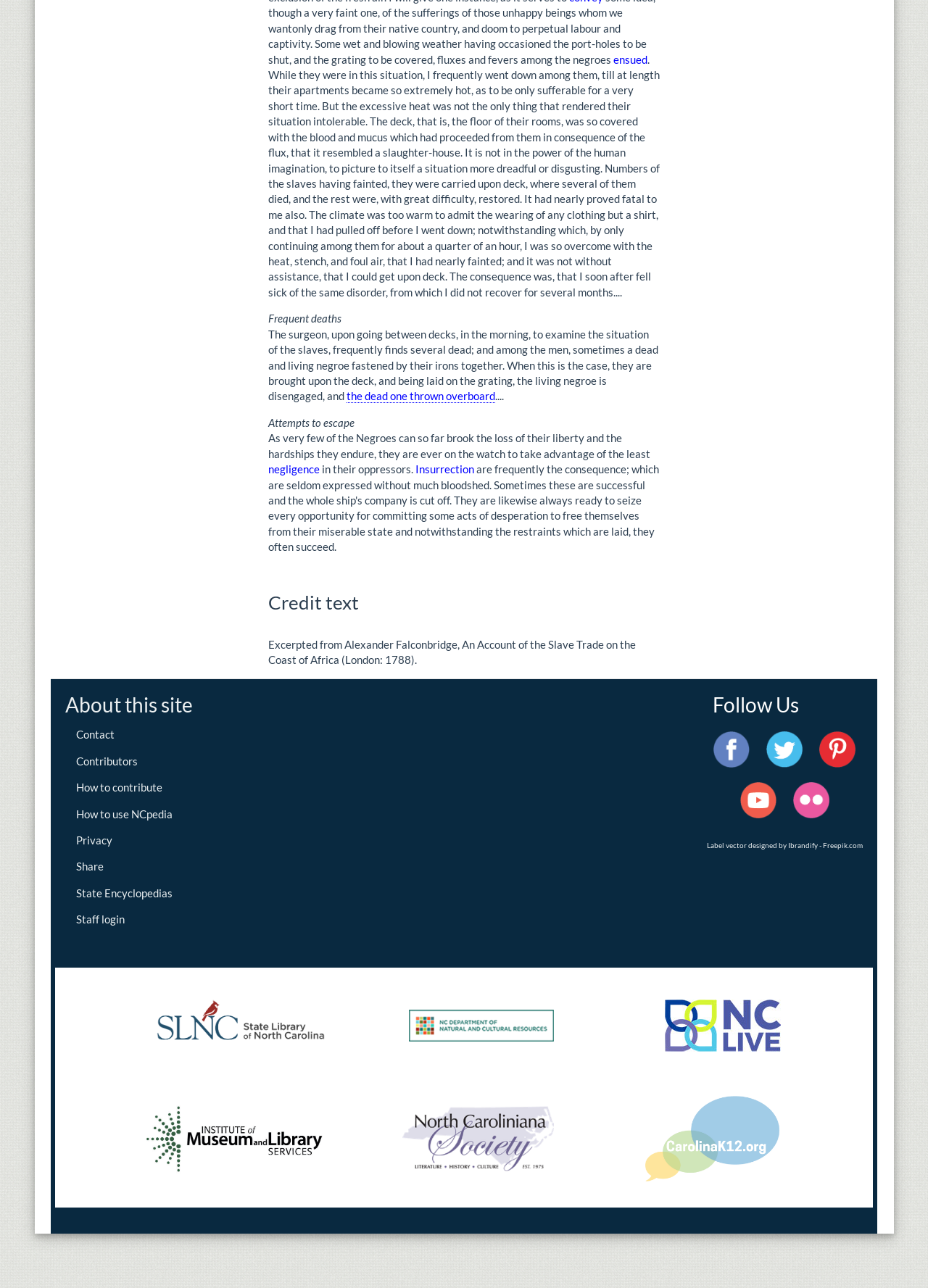Respond with a single word or phrase to the following question: How many social media platforms are linked on the website?

4